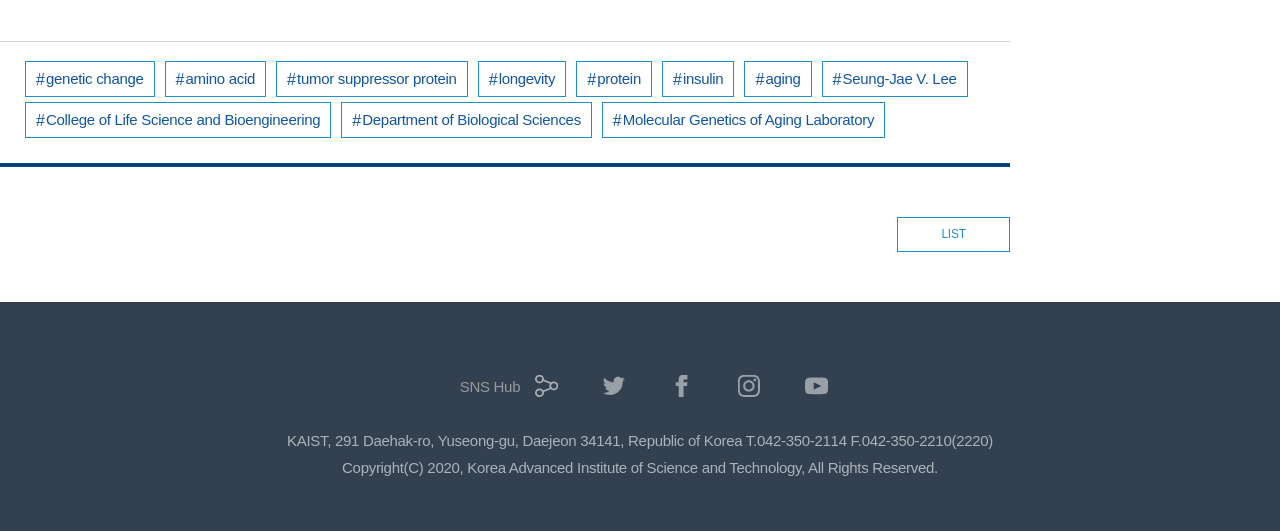Respond to the question below with a single word or phrase:
What is the address of KAIST?

291 Daehak-ro, Yuseong-gu, Daejeon 34141, Republic of Korea